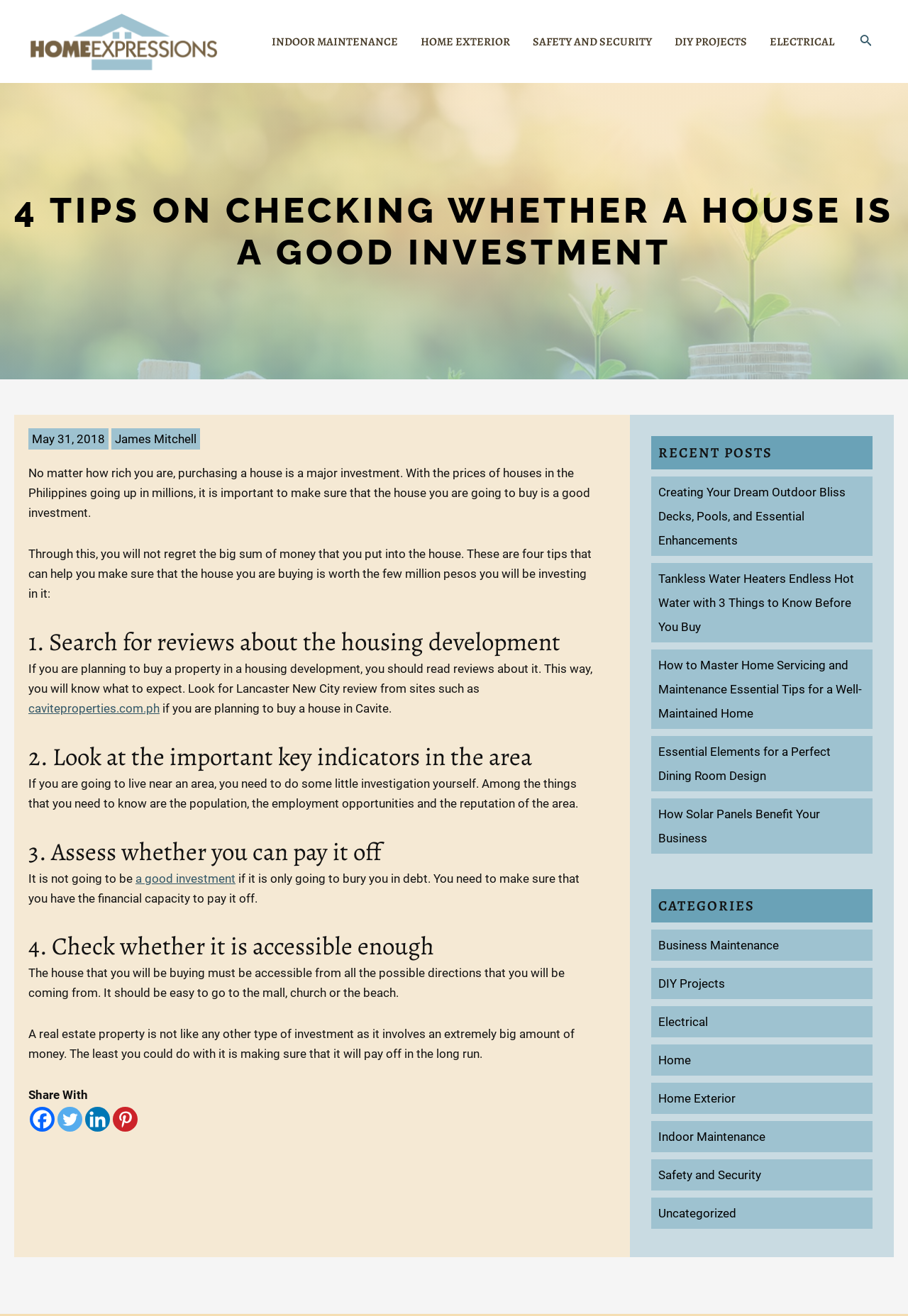Identify the bounding box coordinates of the element that should be clicked to fulfill this task: "Visit the 'CATEGORIES' page". The coordinates should be provided as four float numbers between 0 and 1, i.e., [left, top, right, bottom].

[0.717, 0.676, 0.961, 0.701]